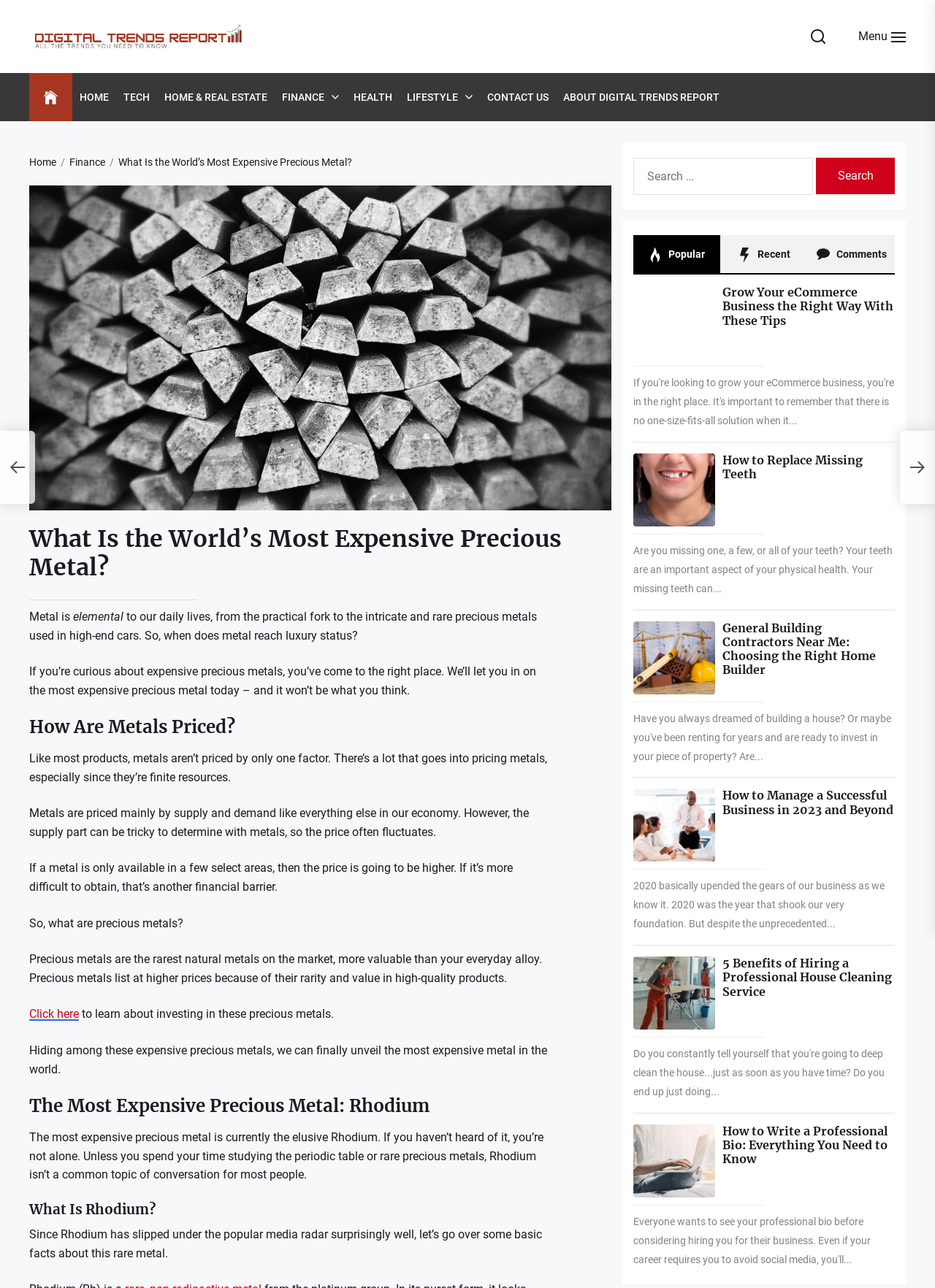How many navigation links are in the top menu?
Using the information from the image, provide a comprehensive answer to the question.

I counted the number of navigation links in the top menu, and there are 7 links: HOME, TECH, HOME & REAL ESTATE, FINANCE, HEALTH, LIFESTYLE, and CONTACT US.